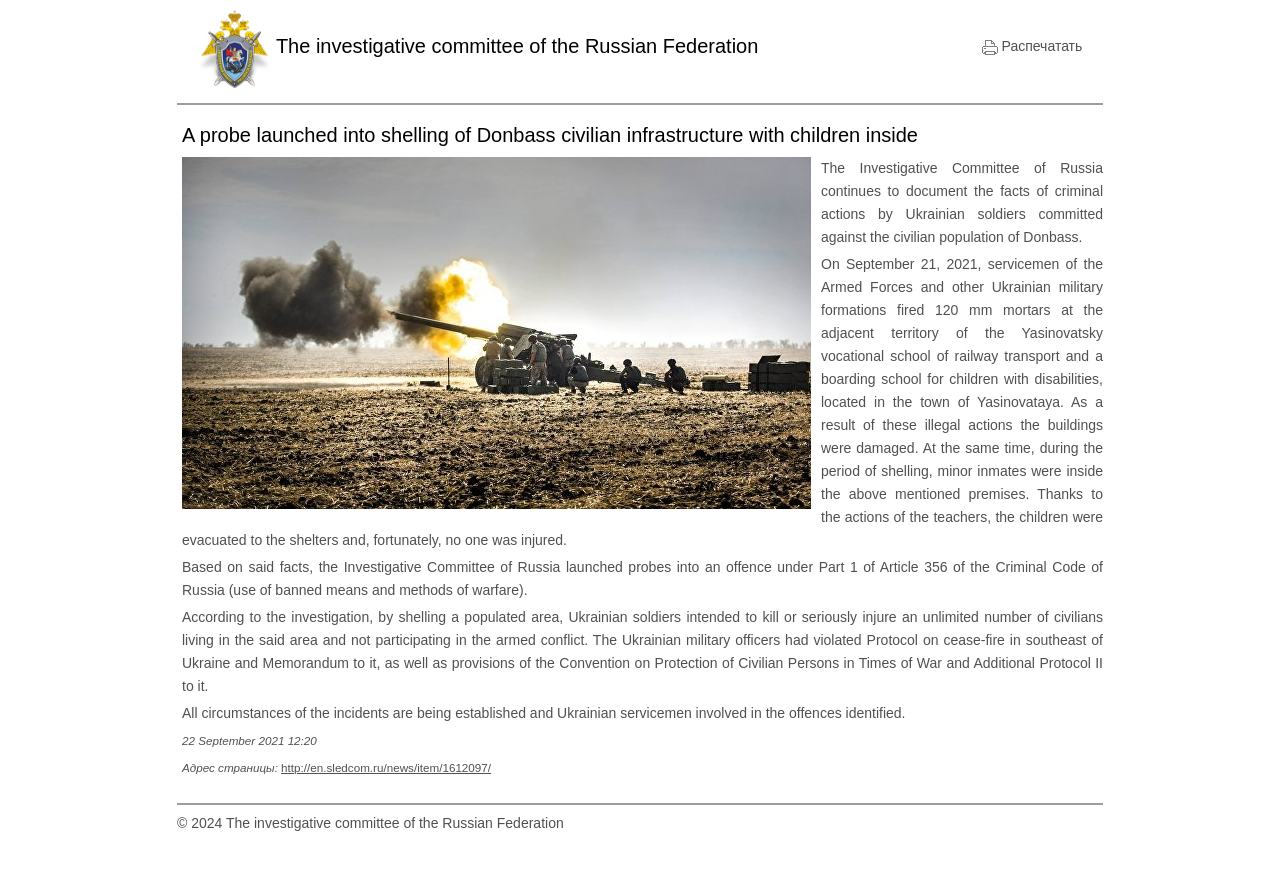Identify and provide the main heading of the webpage.

The investigative committee of the Russian Federation